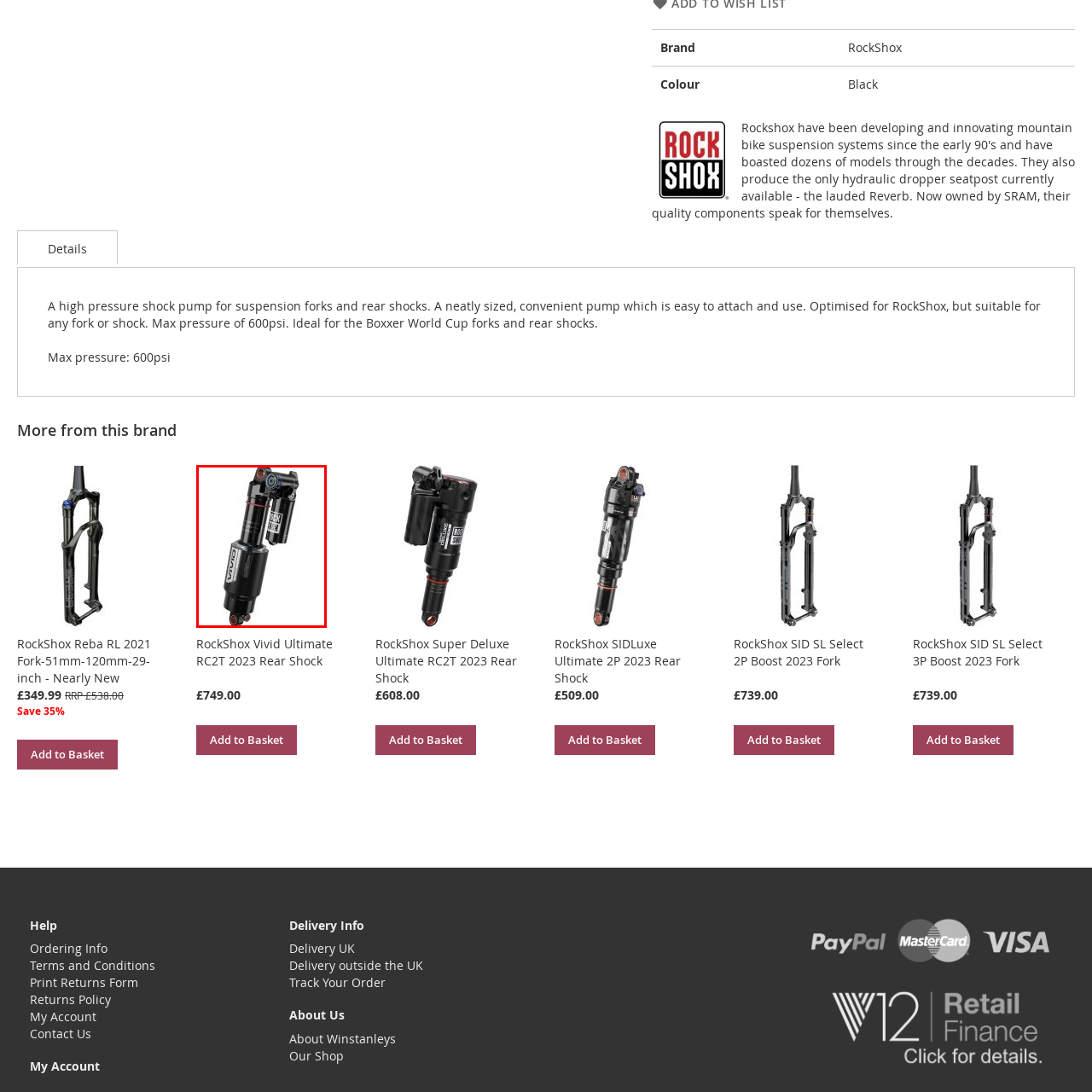View the image highlighted in red and provide one word or phrase: What is the primary benefit of the RockShox Vivid Ultimate RC2T?

Enhanced control and comfort